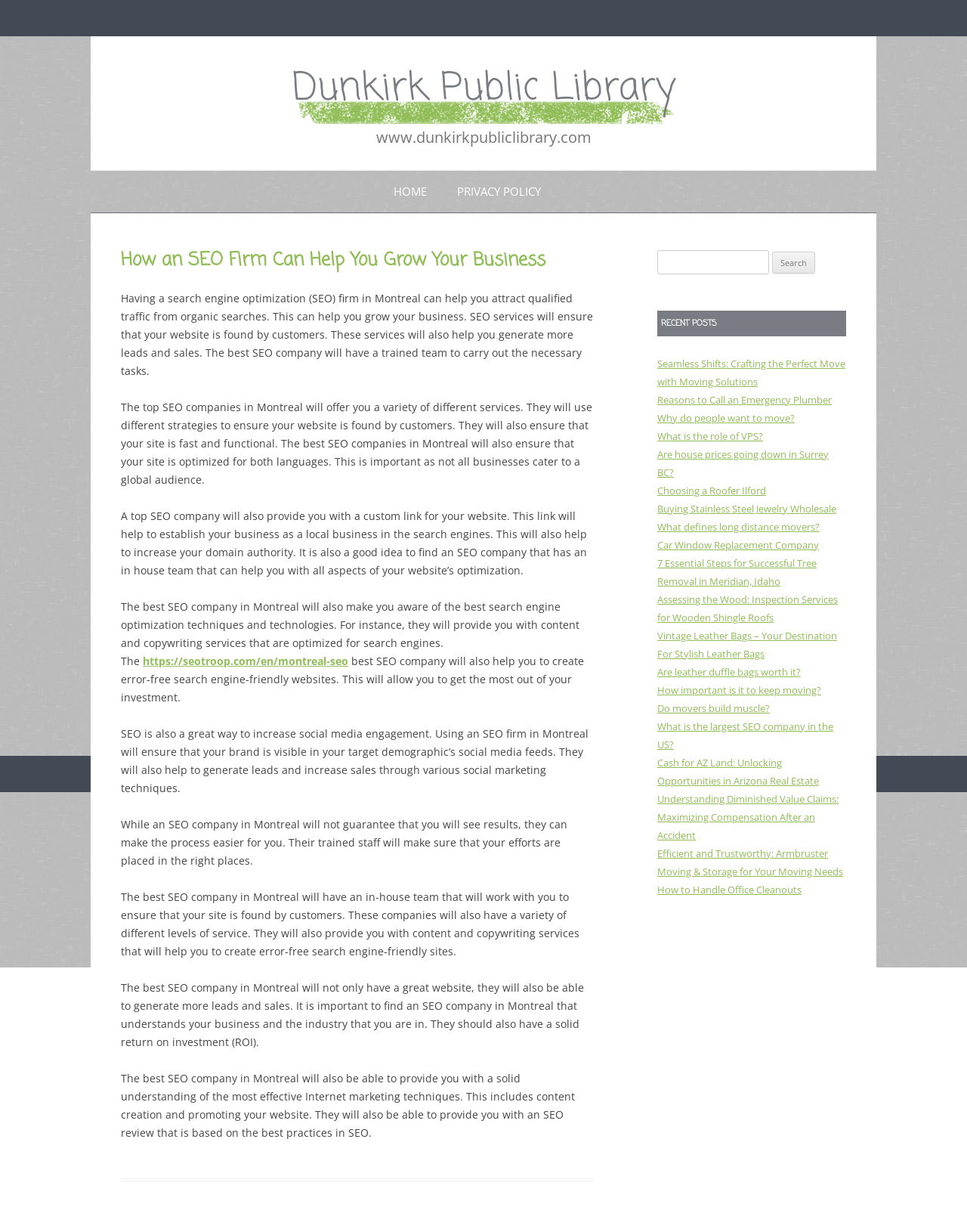Locate the bounding box coordinates for the element described below: "What defines long distance movers?". The coordinates must be four float values between 0 and 1, formatted as [left, top, right, bottom].

[0.68, 0.422, 0.848, 0.433]